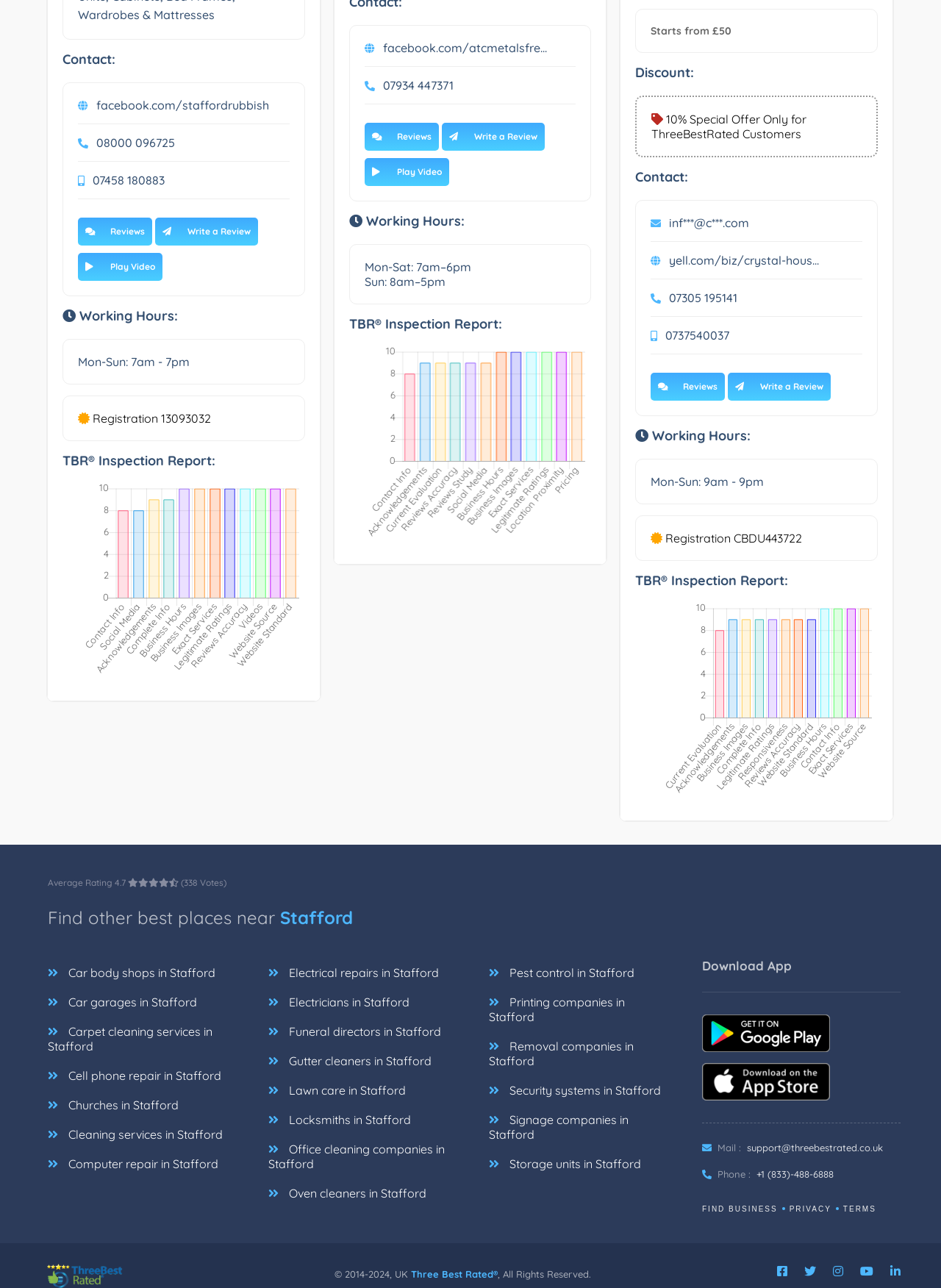What is the special offer available for ThreeBestRated customers?
Please analyze the image and answer the question with as much detail as possible.

I found the special offer available for ThreeBestRated customers by looking at the 'Discount' section of the Crystal House business listing, where it is listed as '10% Special Offer Only for ThreeBestRated Customers'.